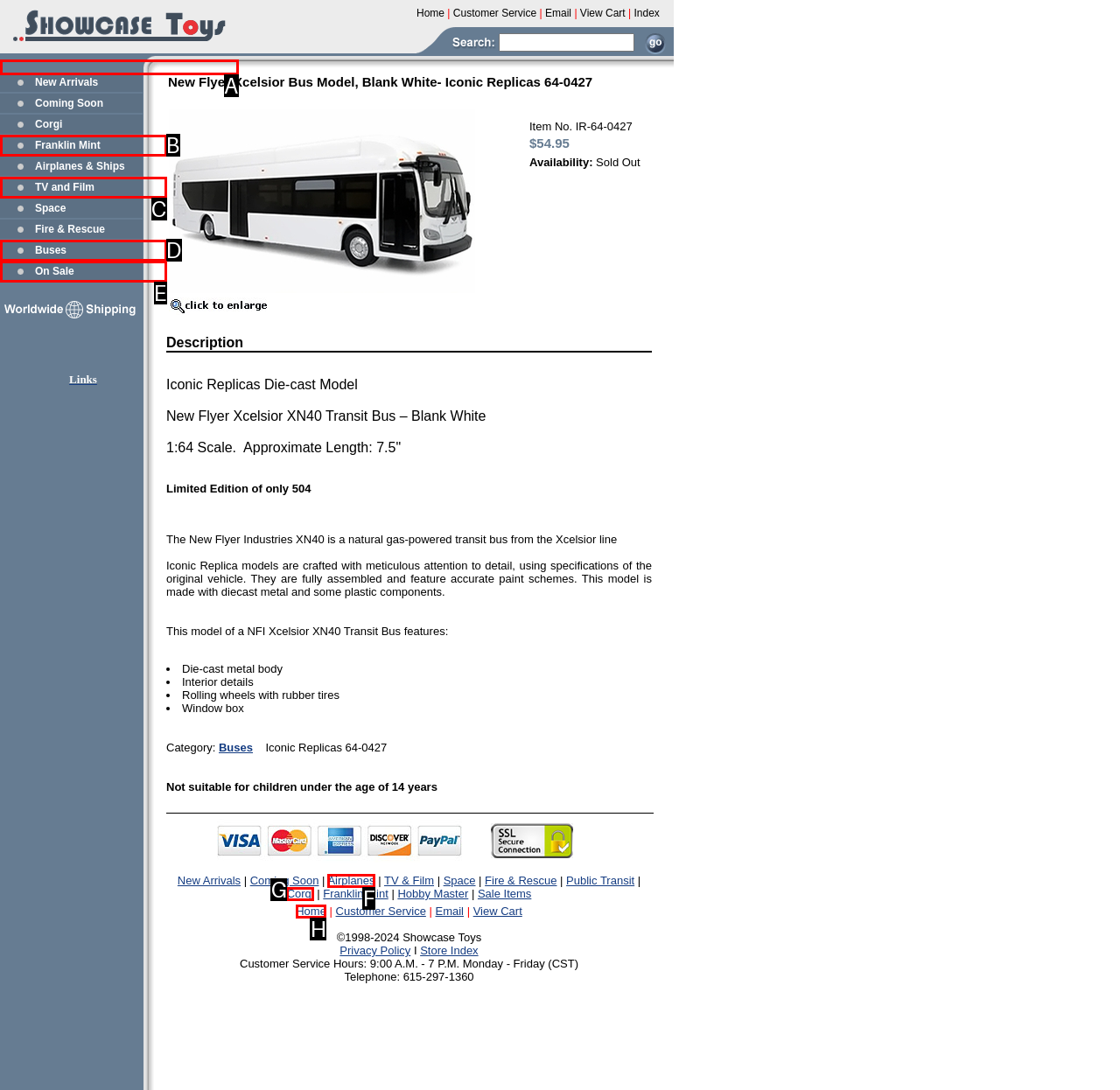Identify which option matches the following description: Corgi
Answer by giving the letter of the correct option directly.

G